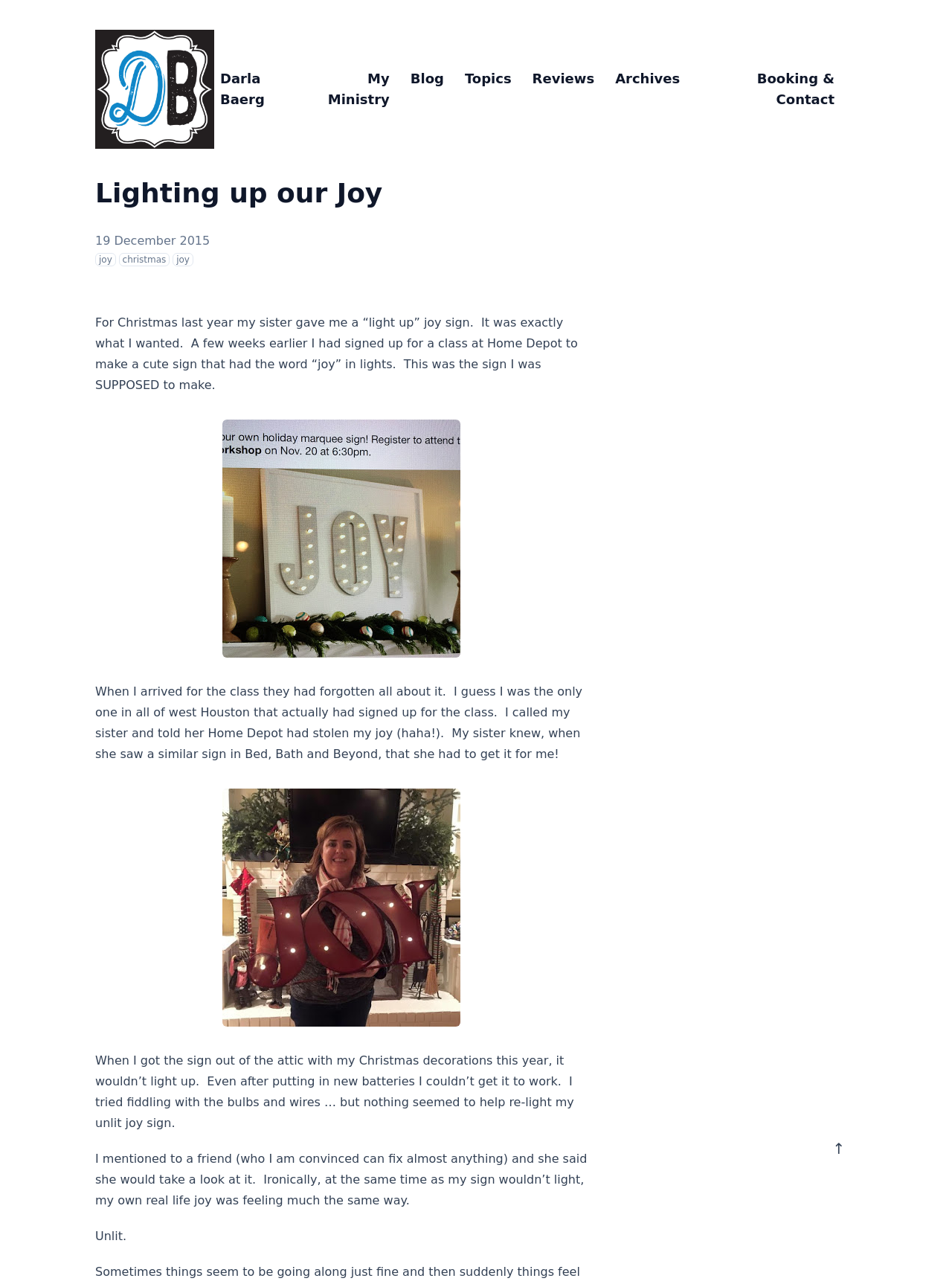Please give a one-word or short phrase response to the following question: 
What is the topic of the blog post?

Christmas gift